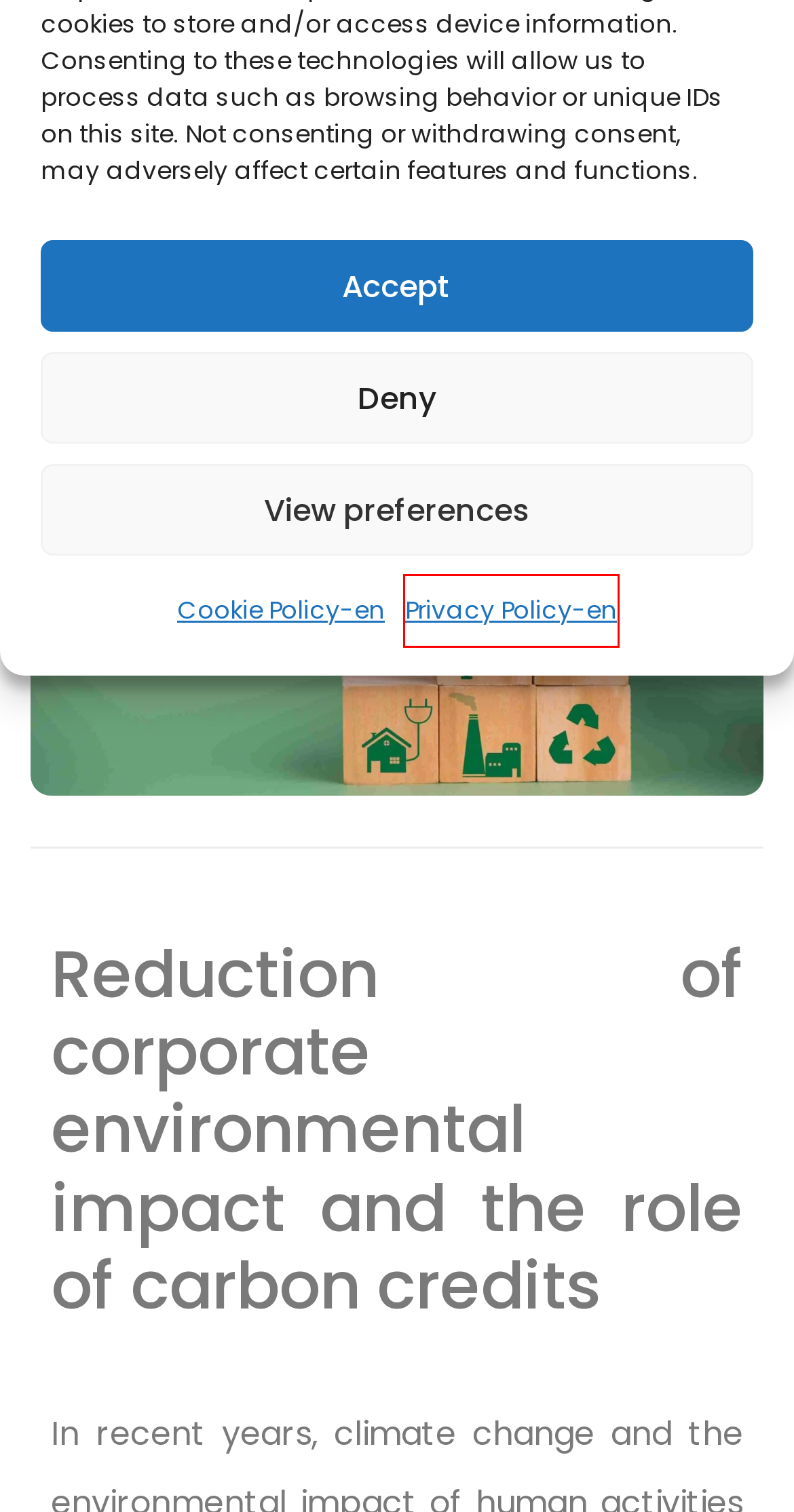Examine the screenshot of the webpage, which includes a red bounding box around an element. Choose the best matching webpage description for the page that will be displayed after clicking the element inside the red bounding box. Here are the candidates:
A. April 23, 2024 - Carbon Credits Consulting
B. Meet our people: Emanoel Mustafa - Carbon Credits Consulting
C. January 16, 2024 - Carbon Credits Consulting
D. Cookie Policy-en - Carbon Credits Consulting
E. Carbon Credits Consulting, Autore presso Carbon Credits Consulting
F. November 14, 2023 - Carbon Credits Consulting
G. Privacy Policy-en - Carbon Credits Consulting
H. December 7, 2023 - Carbon Credits Consulting

G